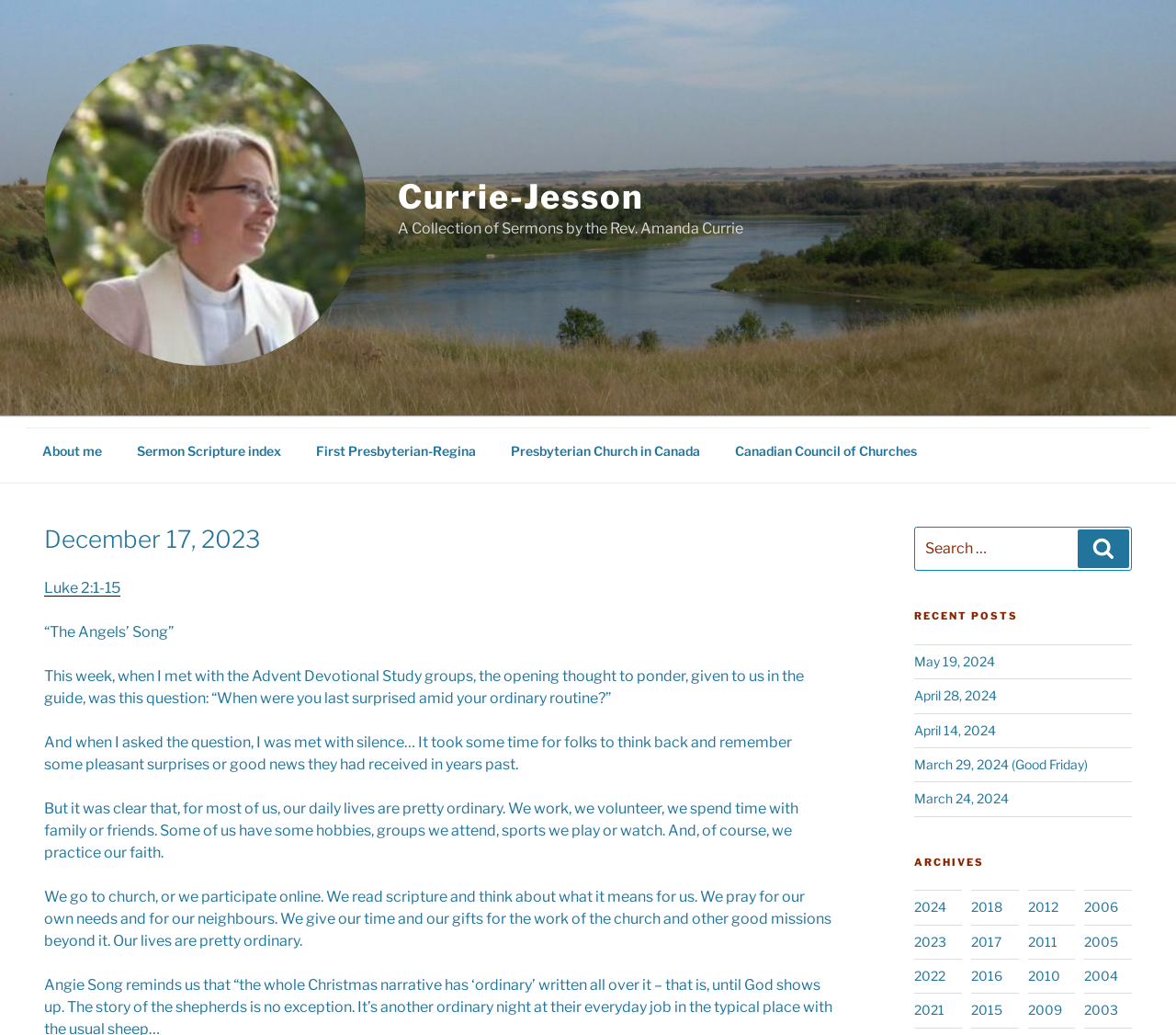Locate the bounding box coordinates of the element you need to click to accomplish the task described by this instruction: "View the 'RECENT POSTS'".

[0.778, 0.589, 0.962, 0.603]